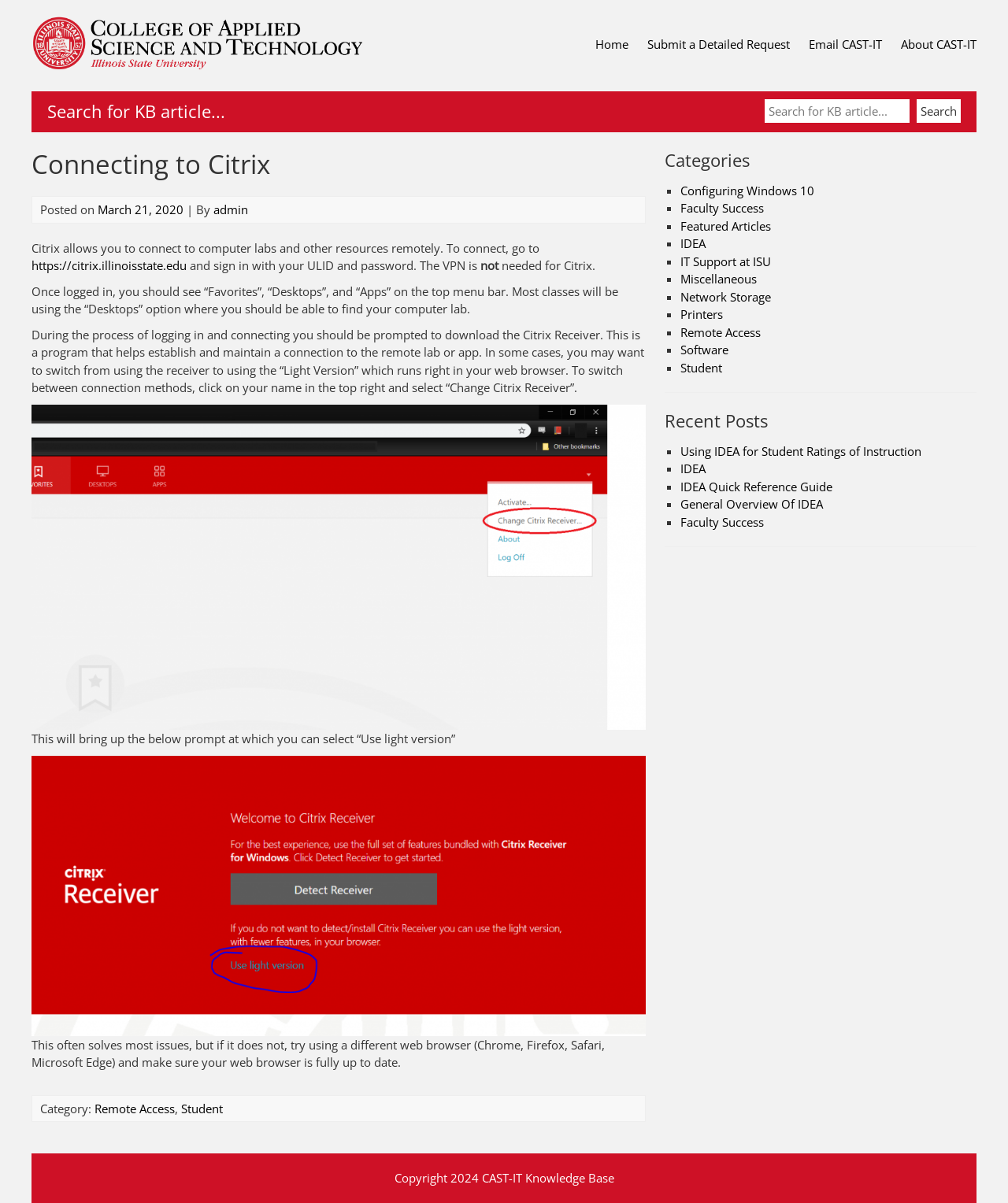Offer a thorough description of the webpage.

The webpage is a knowledge base article about connecting to Citrix. At the top, there is a header section with a logo and a navigation menu containing links to "Home", "Submit a Detailed Request", "Email CAST-IT", and "About CAST-IT". Below the header, there is a search bar with a search button. 

The main content of the article is divided into sections. The first section has a heading "Connecting to Citrix" and provides information about connecting to computer labs and other resources remotely using Citrix. The text explains the steps to connect, including signing in with a ULID and password, and mentions that the VPN is not needed for Citrix.

The article then provides more detailed instructions on how to use Citrix, including how to switch between connection methods. There are two figures or images embedded in the text, which appear to be screenshots or illustrations of the Citrix interface.

On the right side of the page, there are two sections: "Categories" and "Recent Posts". The "Categories" section lists various categories, including "Configuring Windows 10", "Faculty Success", and "Remote Access", with each category represented by a bullet point. The "Recent Posts" section lists several recent articles, including "Using IDEA for Student Ratings of Instruction" and "IDEA Quick Reference Guide", with each article represented by a bullet point.

At the bottom of the page, there is a footer section with a copyright notice and a link to the CAST-IT Knowledge Base.